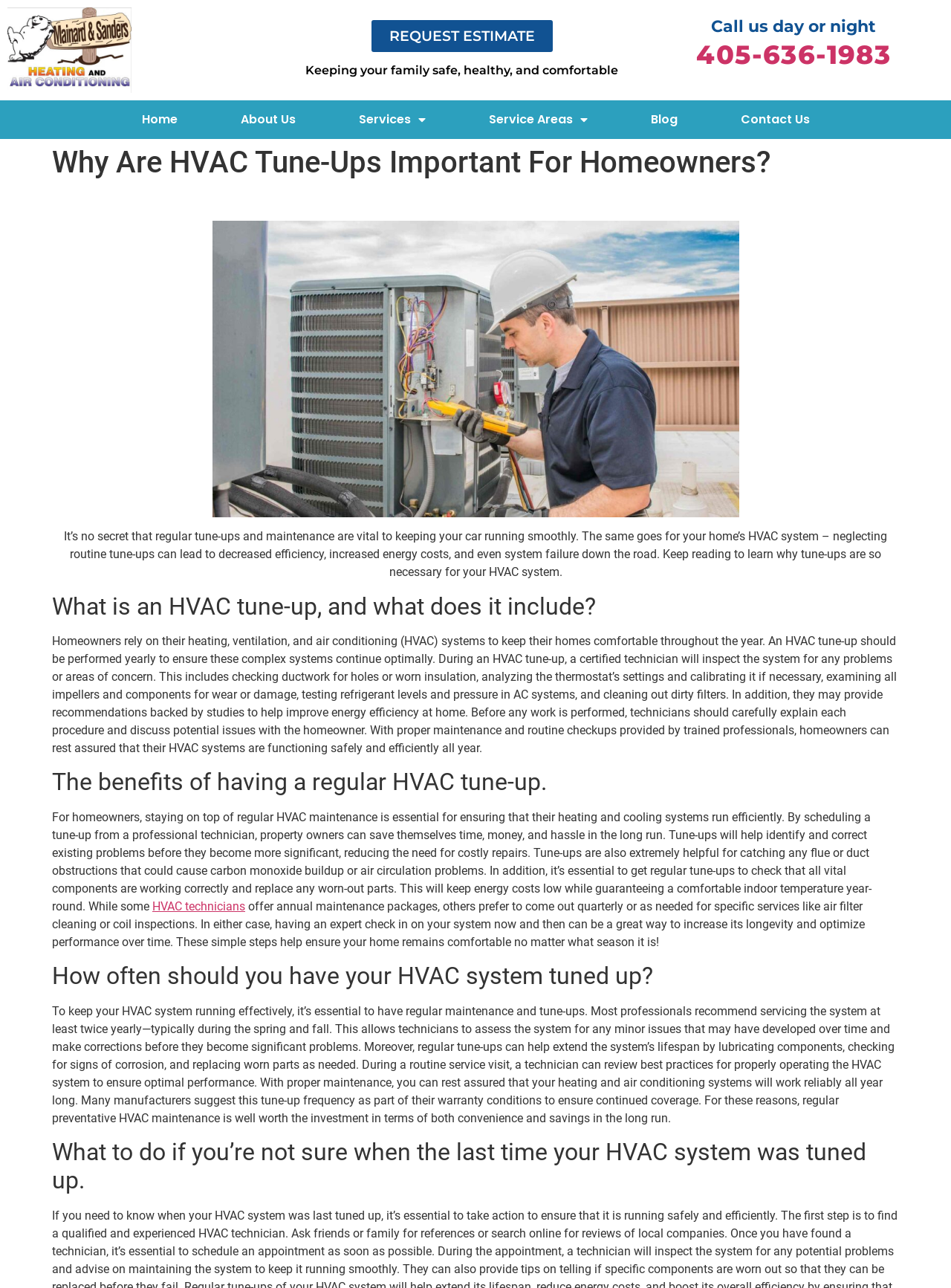Can you look at the image and give a comprehensive answer to the question:
What is the benefit of regular HVAC maintenance?

By scheduling a tune-up from a professional technician, property owners can save themselves time, money, and hassle in the long run, as tune-ups will help identify and correct existing problems before they become more significant, reducing the need for costly repairs.